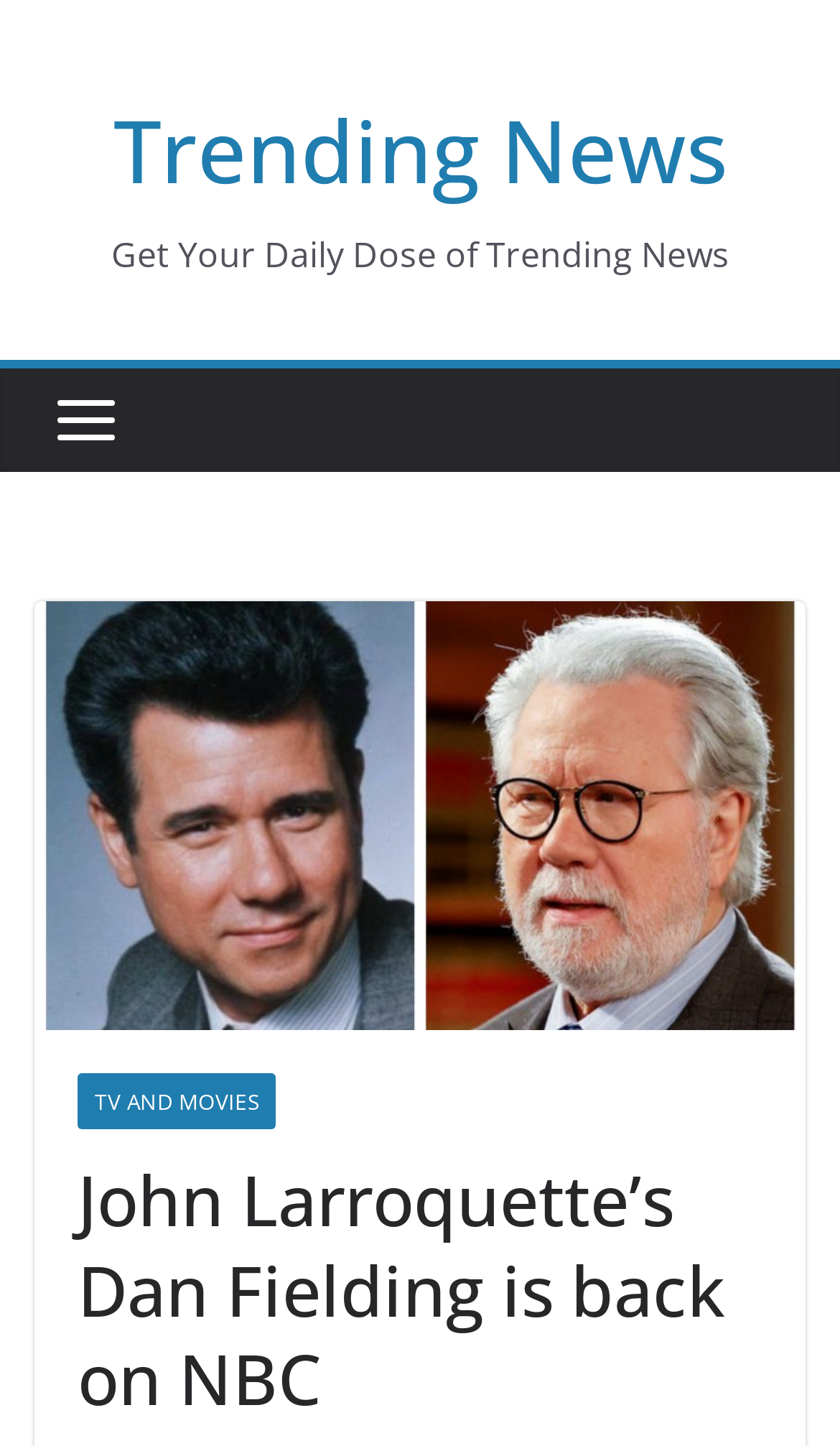Is there an image on this webpage? Analyze the screenshot and reply with just one word or a short phrase.

Yes